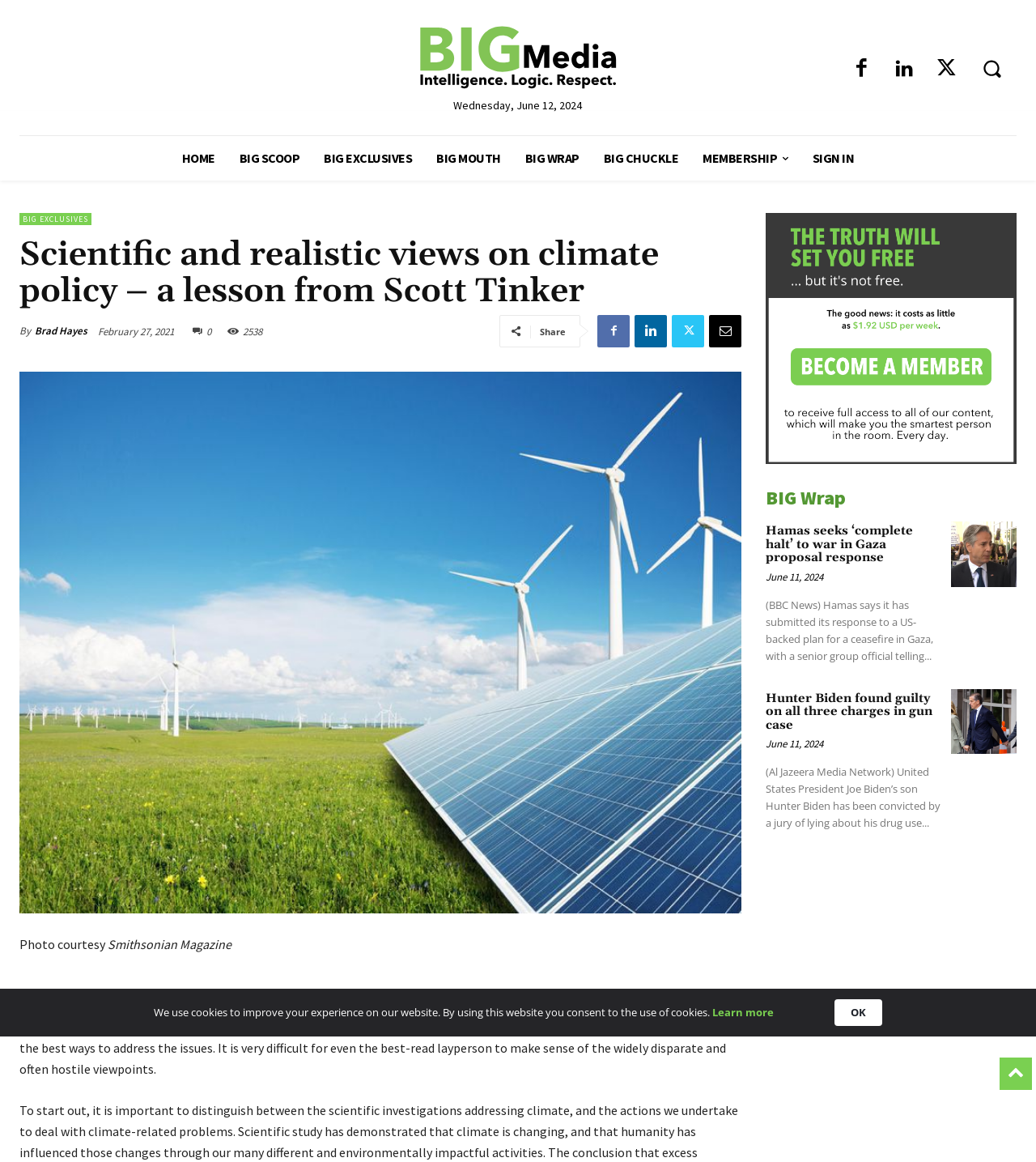Identify the bounding box coordinates of the clickable section necessary to follow the following instruction: "Search for something". The coordinates should be presented as four float numbers from 0 to 1, i.e., [left, top, right, bottom].

[0.934, 0.038, 0.981, 0.08]